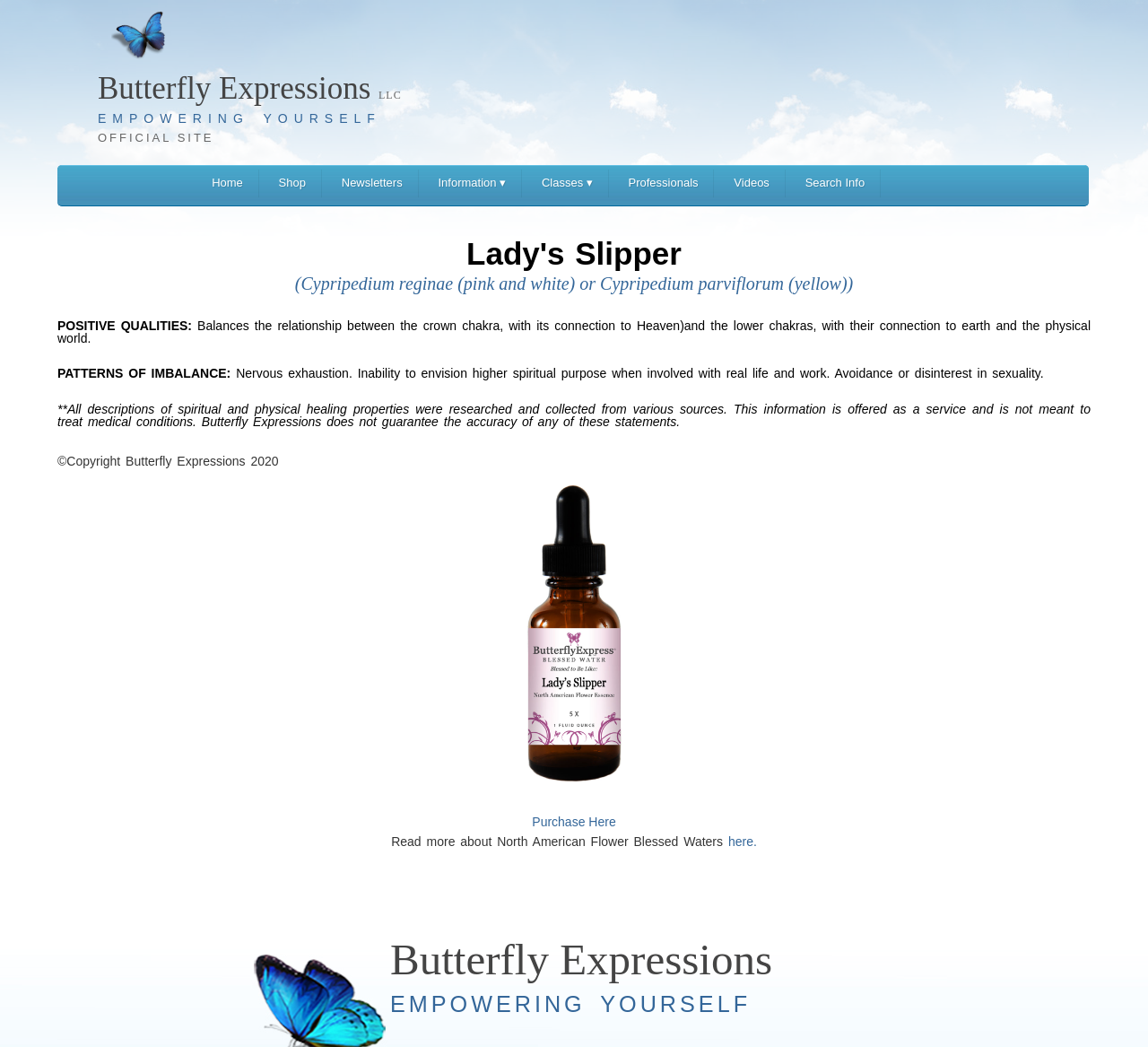Find the bounding box coordinates for the UI element whose description is: "Purchase Here". The coordinates should be four float numbers between 0 and 1, in the format [left, top, right, bottom].

[0.363, 0.744, 0.637, 0.792]